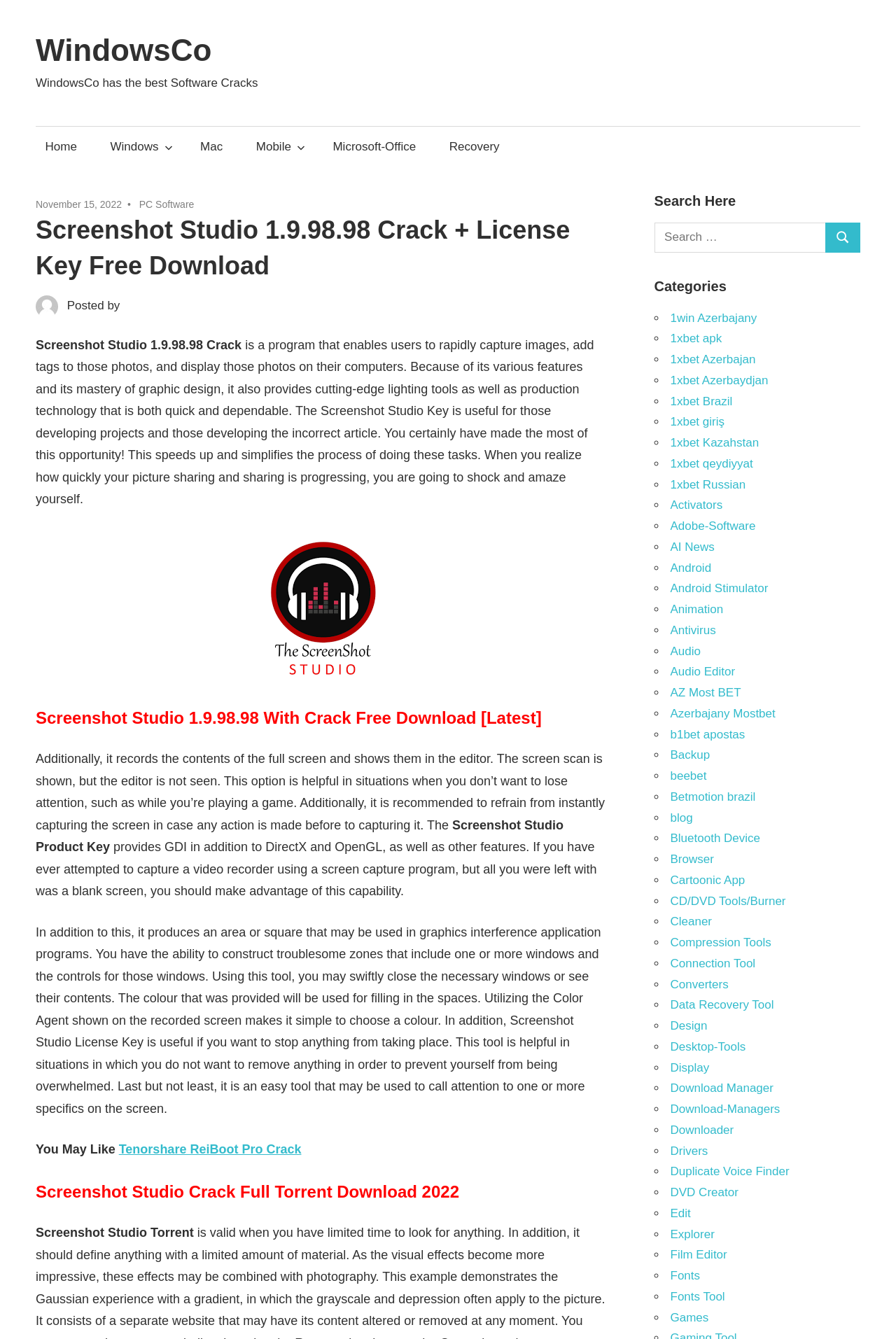Pinpoint the bounding box coordinates of the element to be clicked to execute the instruction: "Click on the 'Home' link".

None